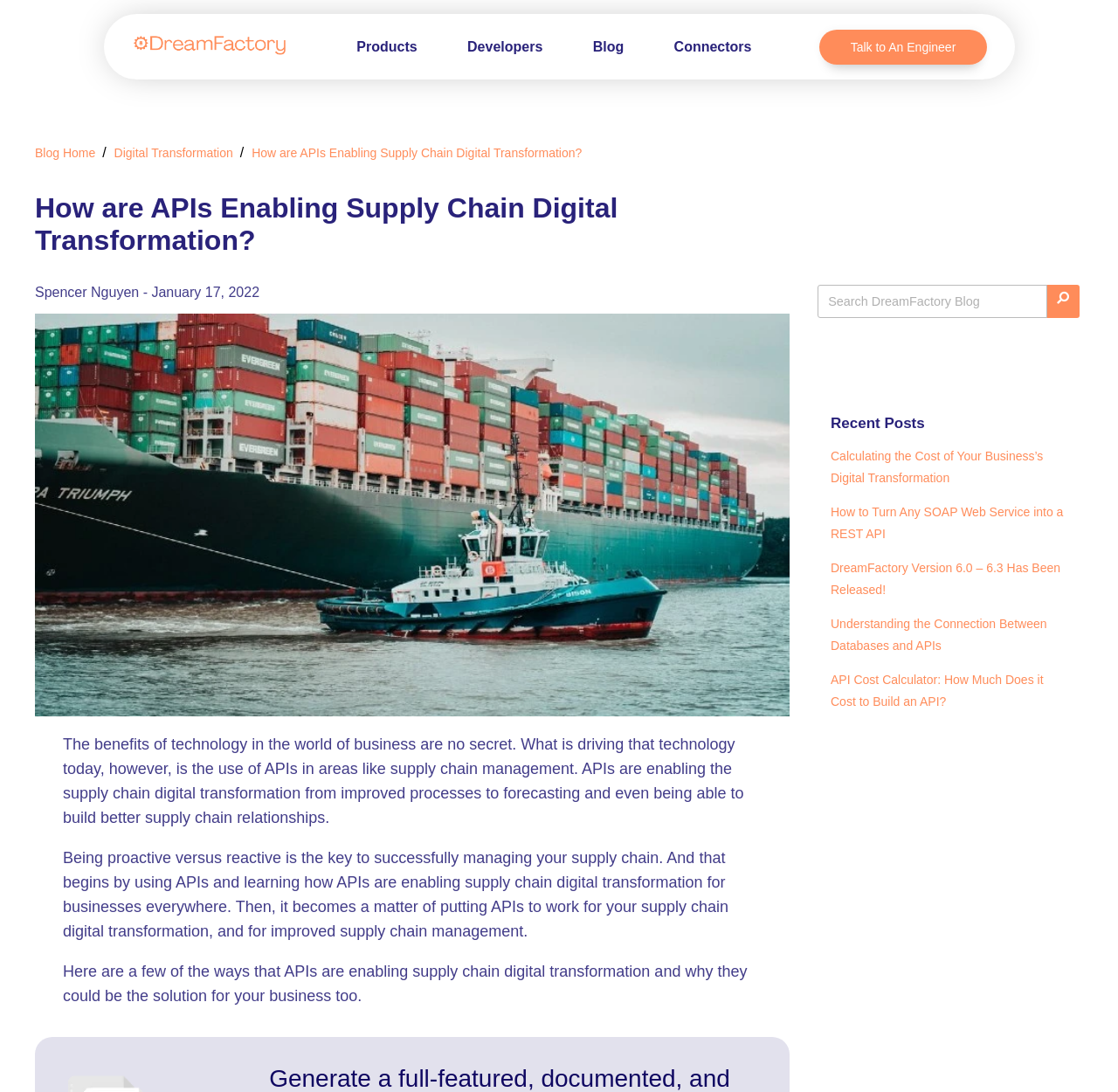Answer this question in one word or a short phrase: What is the purpose of the search box?

Search DreamFactory Blog